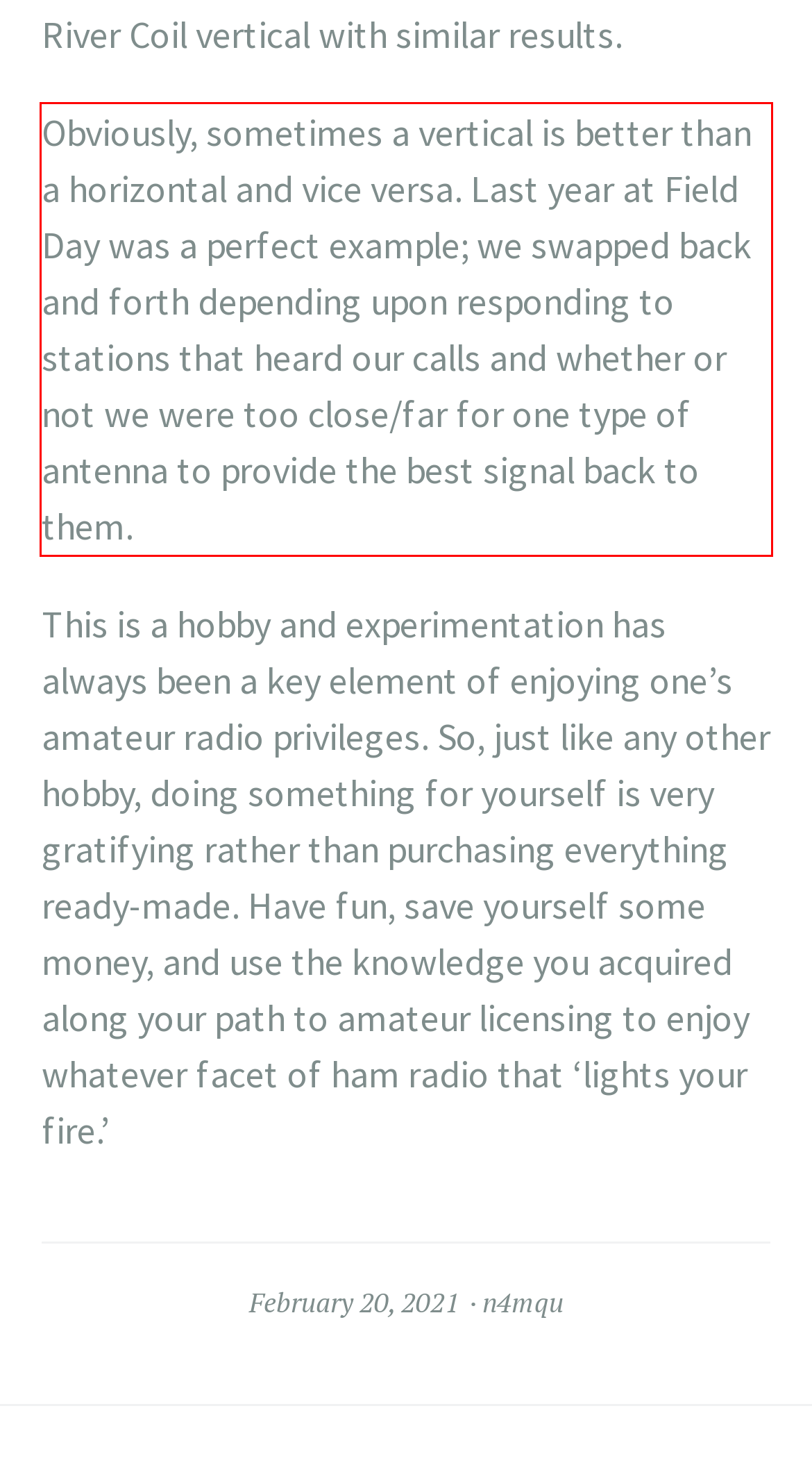With the given screenshot of a webpage, locate the red rectangle bounding box and extract the text content using OCR.

Obviously, sometimes a vertical is better than a horizontal and vice versa. Last year at Field Day was a perfect example; we swapped back and forth depending upon responding to stations that heard our calls and whether or not we were too close/far for one type of antenna to provide the best signal back to them.